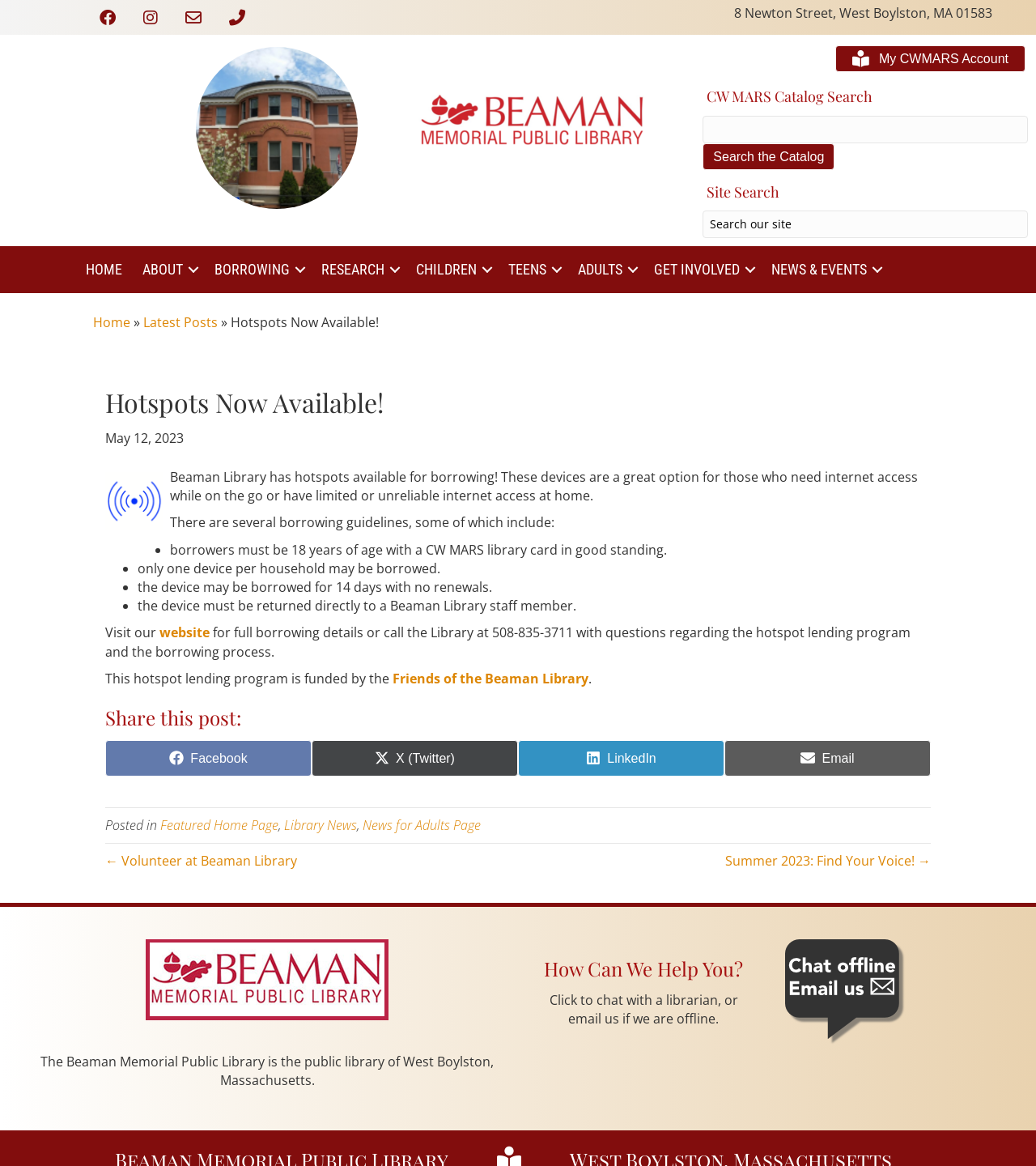Create a detailed summary of all the visual and textual information on the webpage.

The webpage is about the Beaman Memorial Public Library, with a focus on the availability of hotspots for borrowing. At the top of the page, there is a header section with the library's address, logo, and a search bar. Below the header, there is a navigation menu with links to various sections of the website, including "HOME", "ABOUT", "BORROWING", and more.

The main content of the page is an article about the hotspot lending program. The article is headed by a title "Hotspots Now Available!" and a date "May 12, 2023". Below the title, there is a brief description of the program, stating that the library has hotspots available for borrowing, which are suitable for those who need internet access on the go or have limited or unreliable internet access at home.

The article then lists several borrowing guidelines, including the requirement that borrowers must be 18 years old with a CW MARS library card in good standing, that only one device per household may be borrowed, and that the device must be returned directly to a Beaman Library staff member.

There are also links to the library's website for full borrowing details and to the Friends of the Beaman Library, which funded the hotspot lending program. The article concludes with a section on sharing the post on social media and a list of categories that the post belongs to, including "Featured Home Page", "Library News", and "News for Adults Page".

At the bottom of the page, there is a section with a logo of the Beaman Memorial Public Library and a brief description of the library. There is also a heading "How Can We Help You?" with a link to chat with a librarian or email them if they are offline.